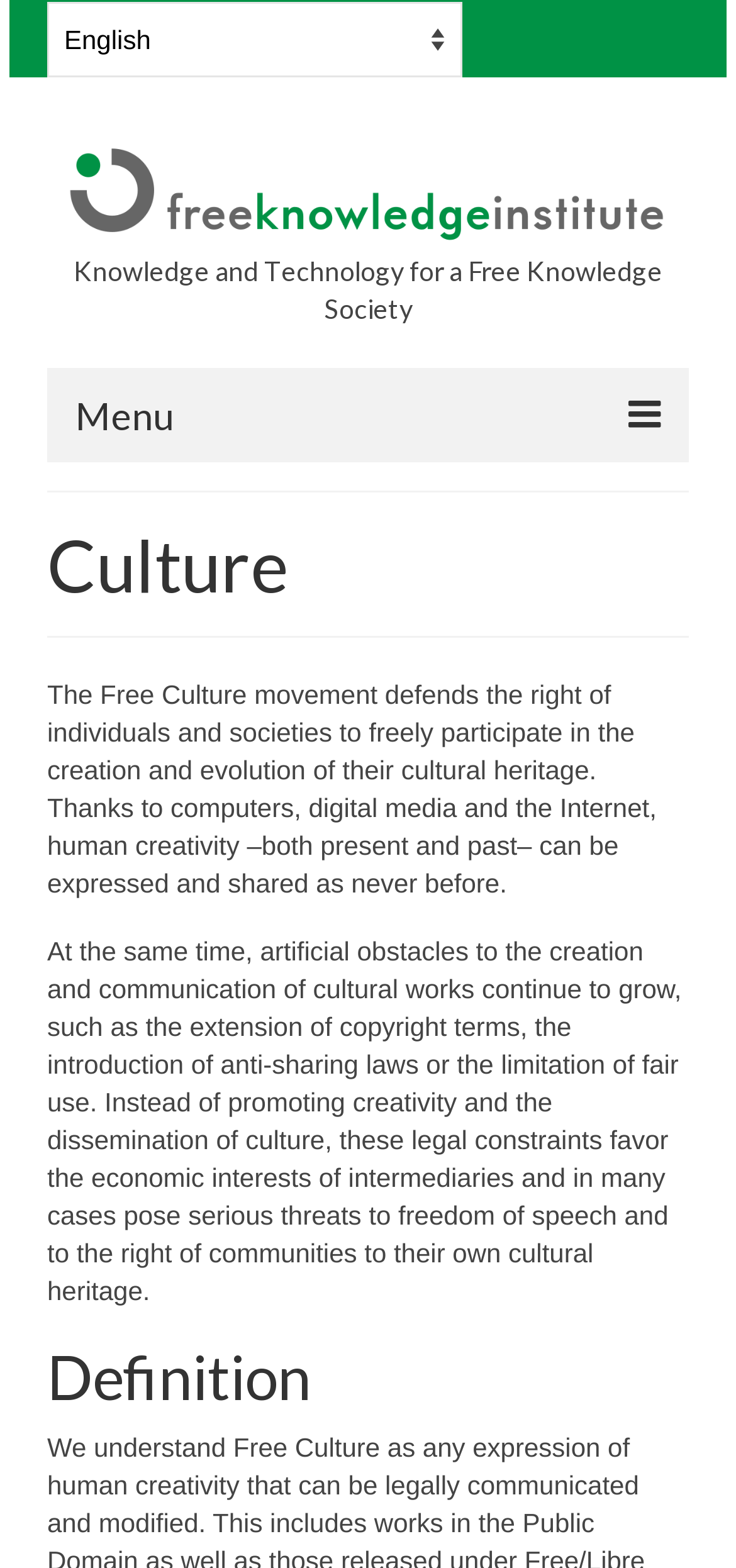Please identify the bounding box coordinates of the clickable element to fulfill the following instruction: "Learn about the FKI mission". The coordinates should be four float numbers between 0 and 1, i.e., [left, top, right, bottom].

[0.128, 0.406, 0.91, 0.455]